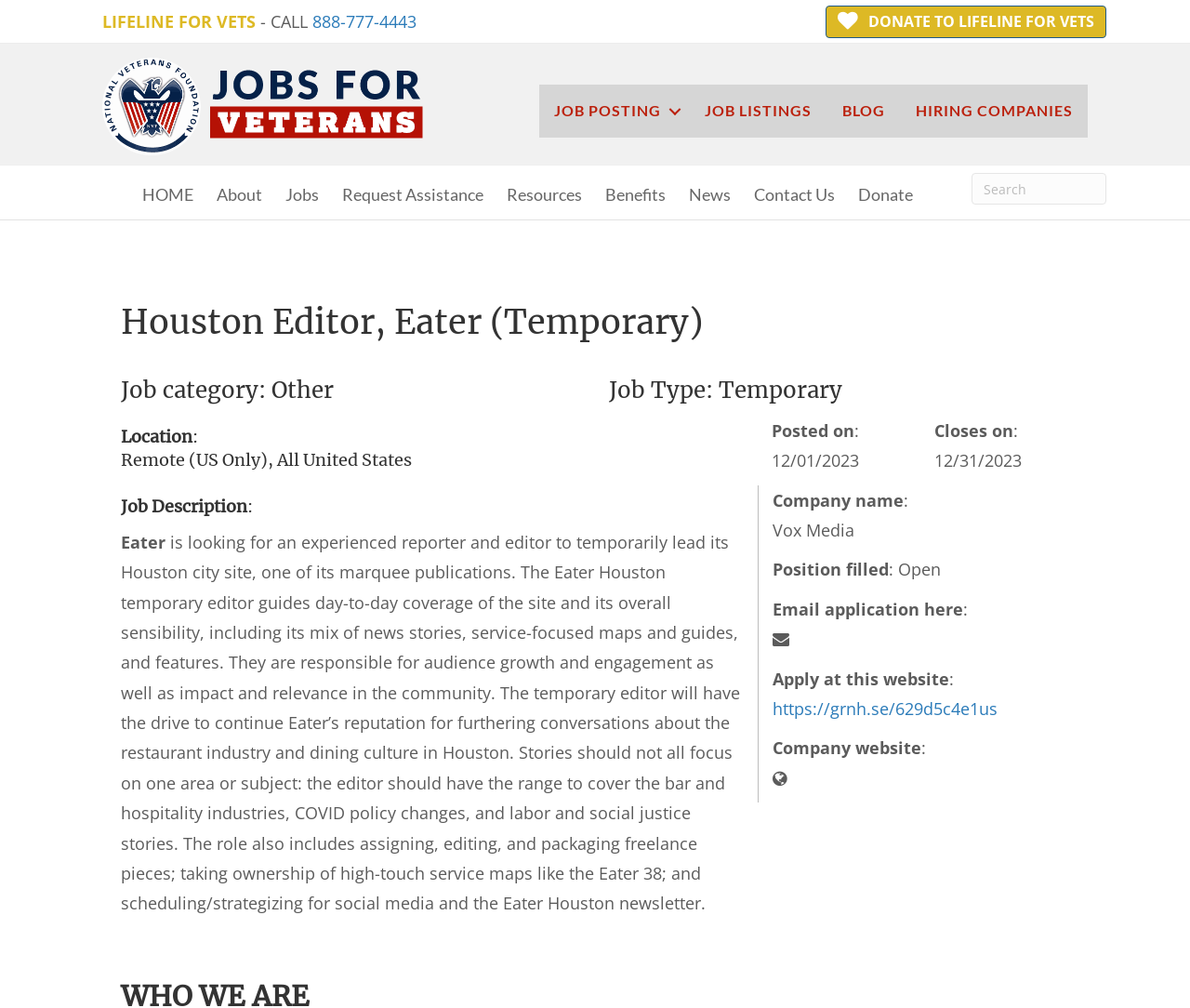What is the company name of the Houston Editor job?
Look at the image and provide a short answer using one word or a phrase.

Vox Media